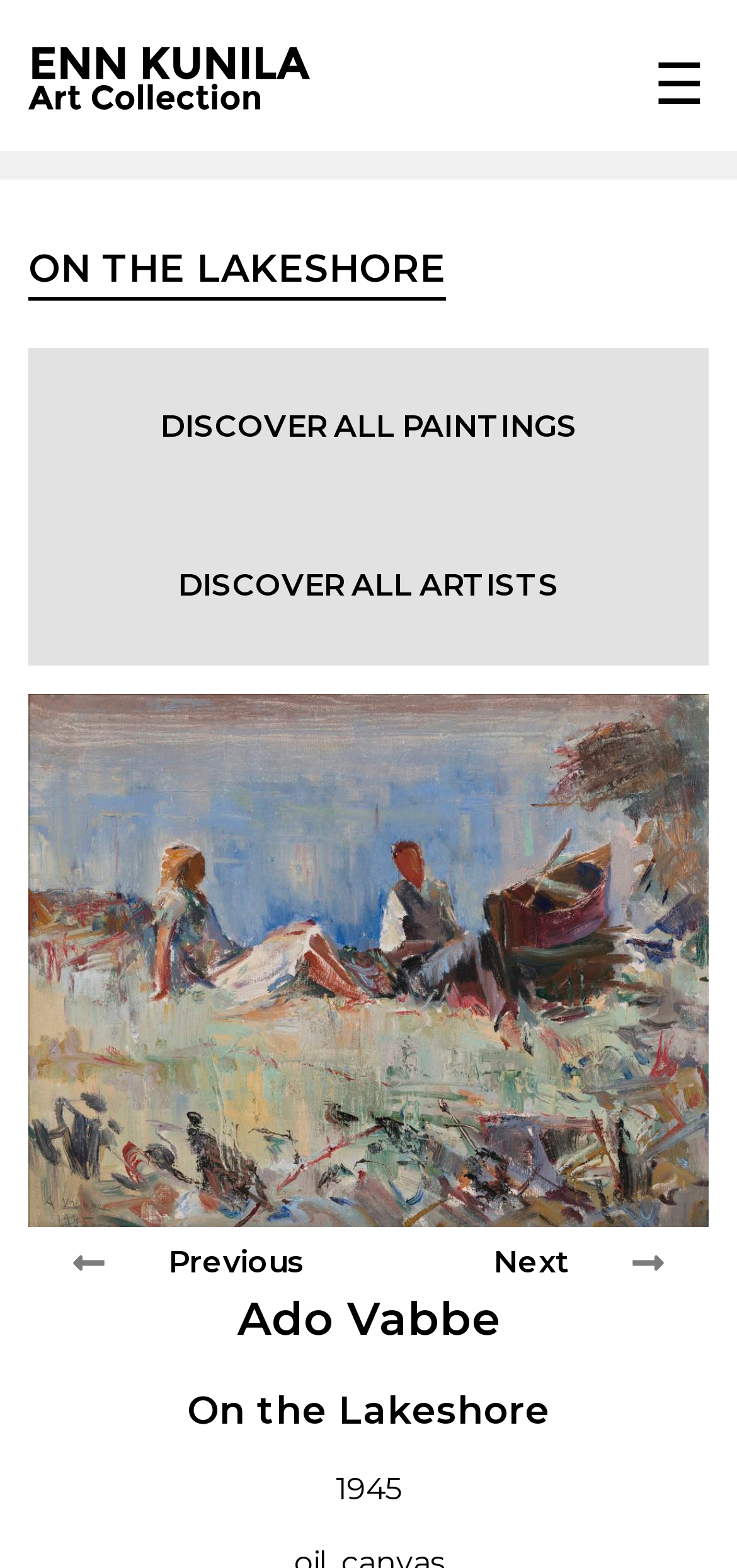In what year was the painting created?
Carefully analyze the image and provide a detailed answer to the question.

I found the answer by looking at the static text elements on the webpage. The element with the text '1945' is located at coordinates [0.455, 0.938, 0.545, 0.961], which suggests it is a relevant detail about the painting.